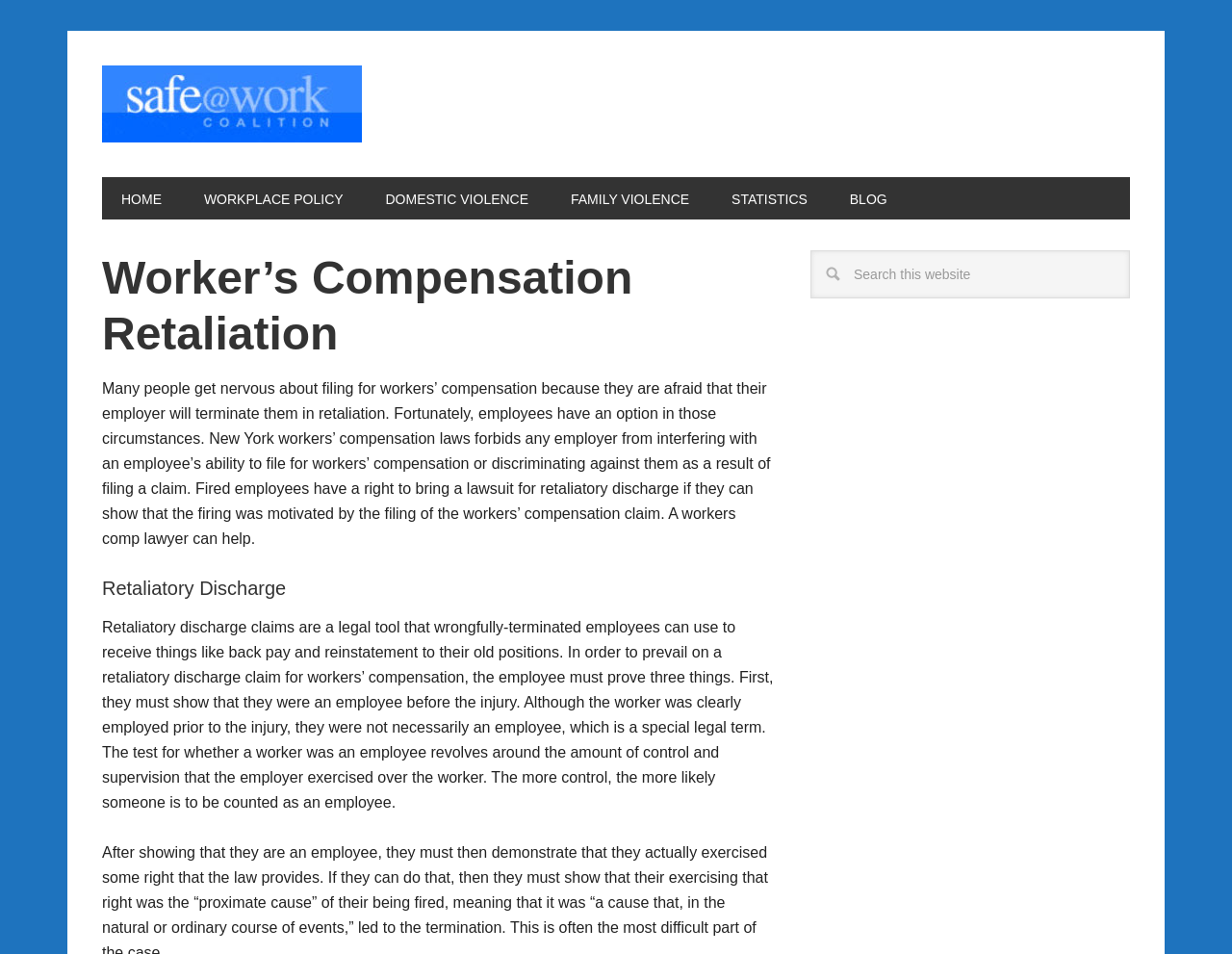Please indicate the bounding box coordinates for the clickable area to complete the following task: "read the 'Worker’s Compensation Retaliation' article". The coordinates should be specified as four float numbers between 0 and 1, i.e., [left, top, right, bottom].

[0.083, 0.262, 0.63, 0.379]